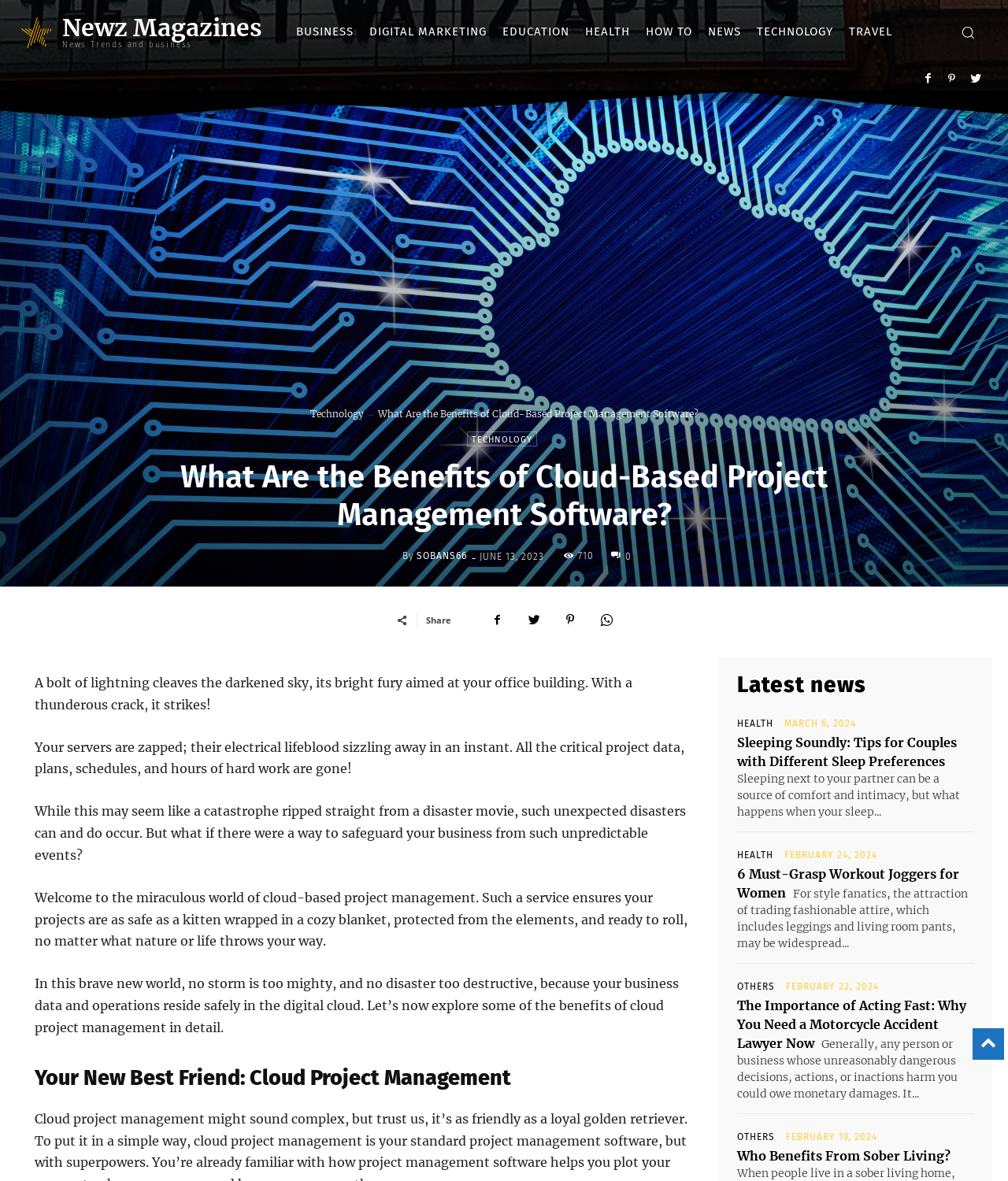Provide a brief response to the question using a single word or phrase: 
How many social media sharing links are available?

4